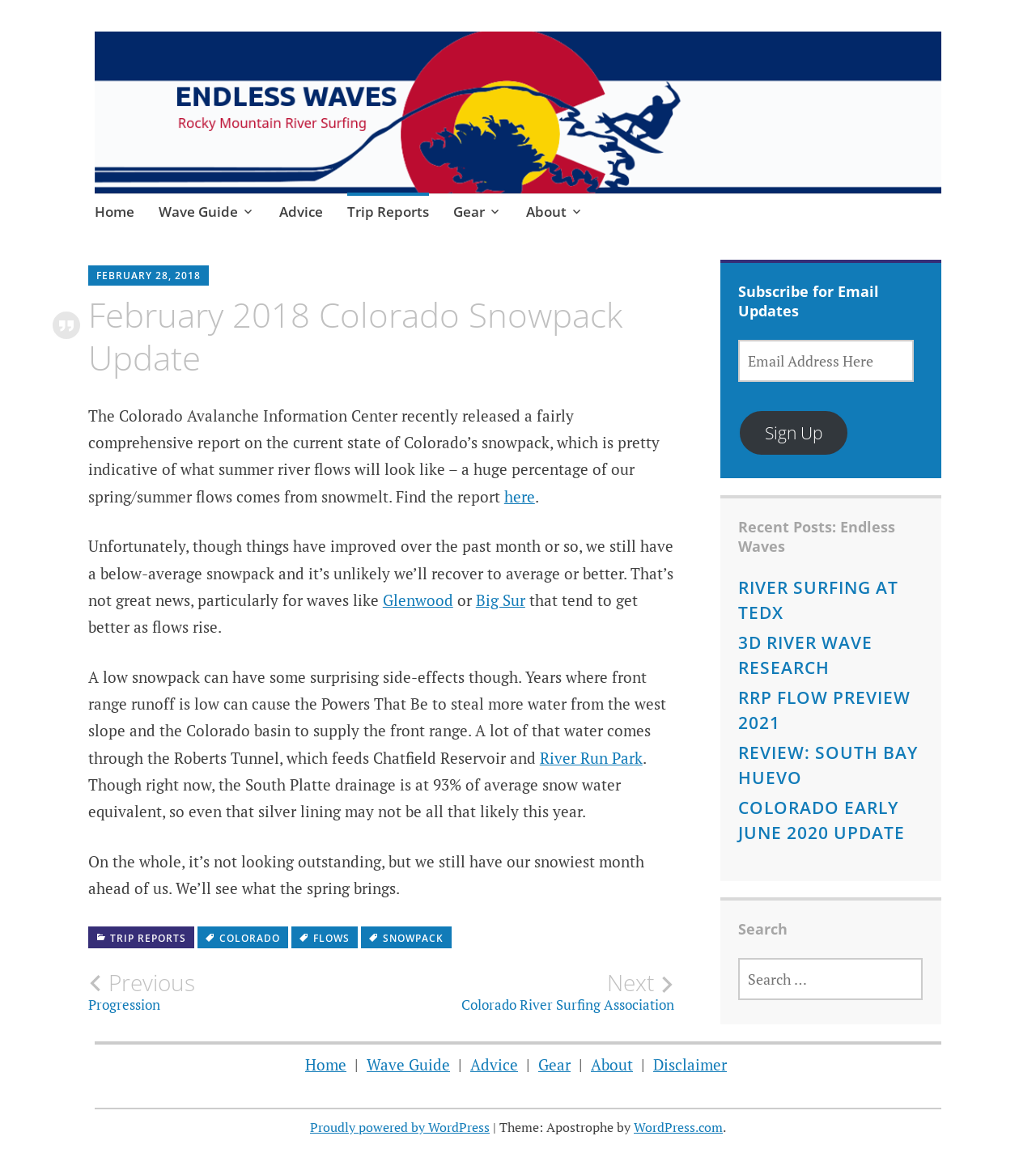Predict the bounding box of the UI element that fits this description: "Sweet Potato Recipes".

None